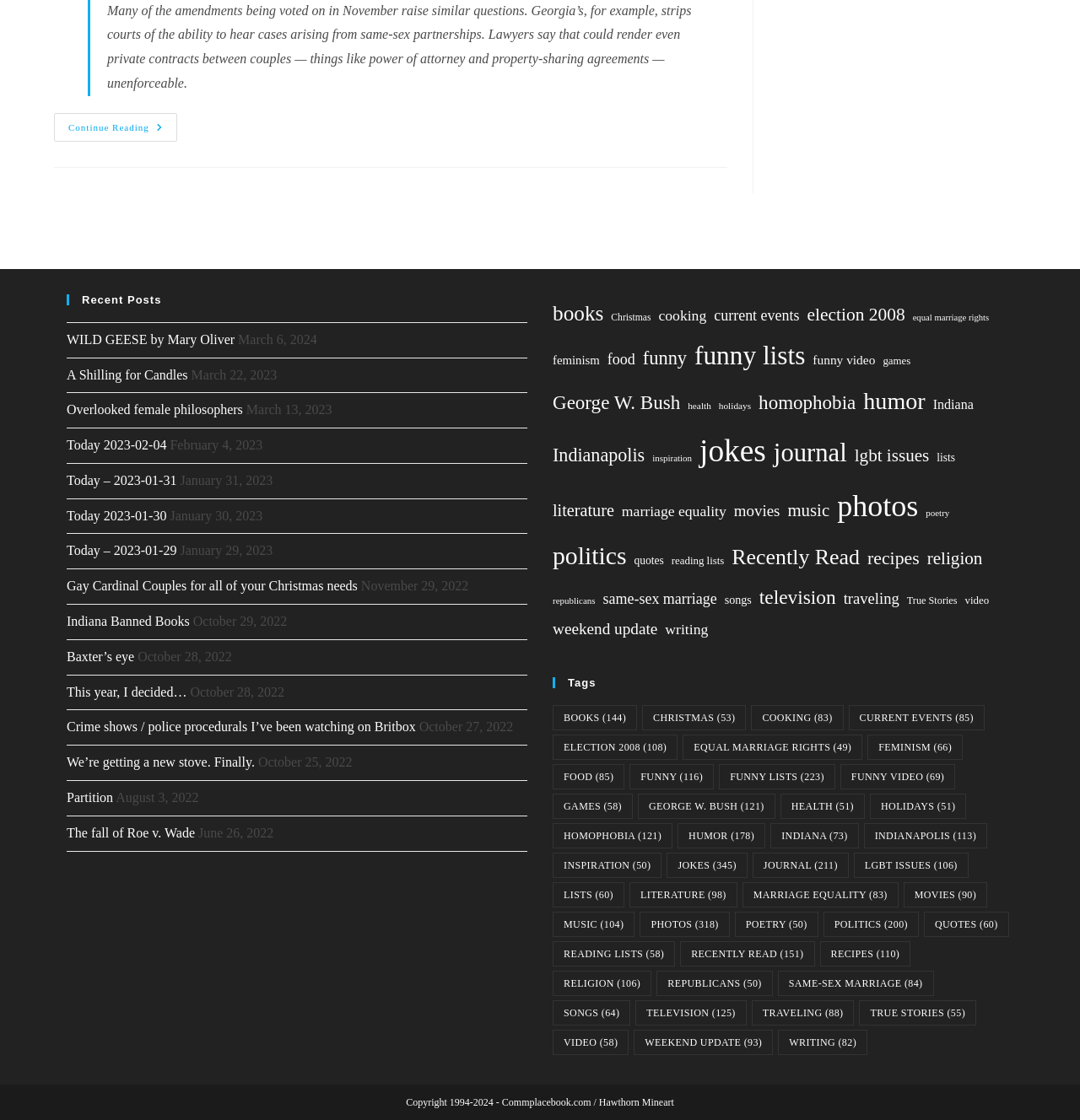Identify the bounding box coordinates of the specific part of the webpage to click to complete this instruction: "View posts tagged with 'books'".

[0.512, 0.263, 0.559, 0.297]